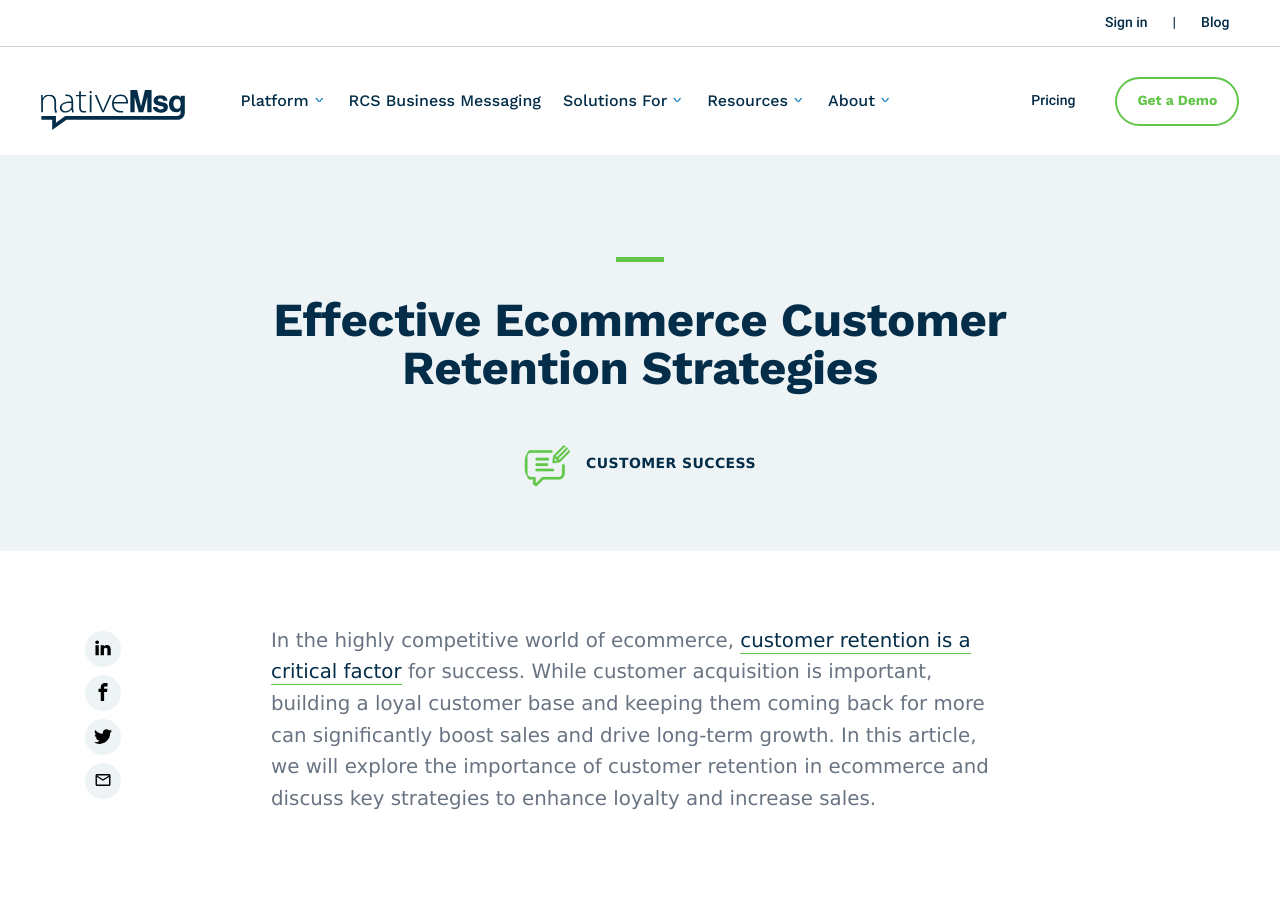How many links are in the top navigation bar?
Please provide a single word or phrase as your answer based on the image.

7